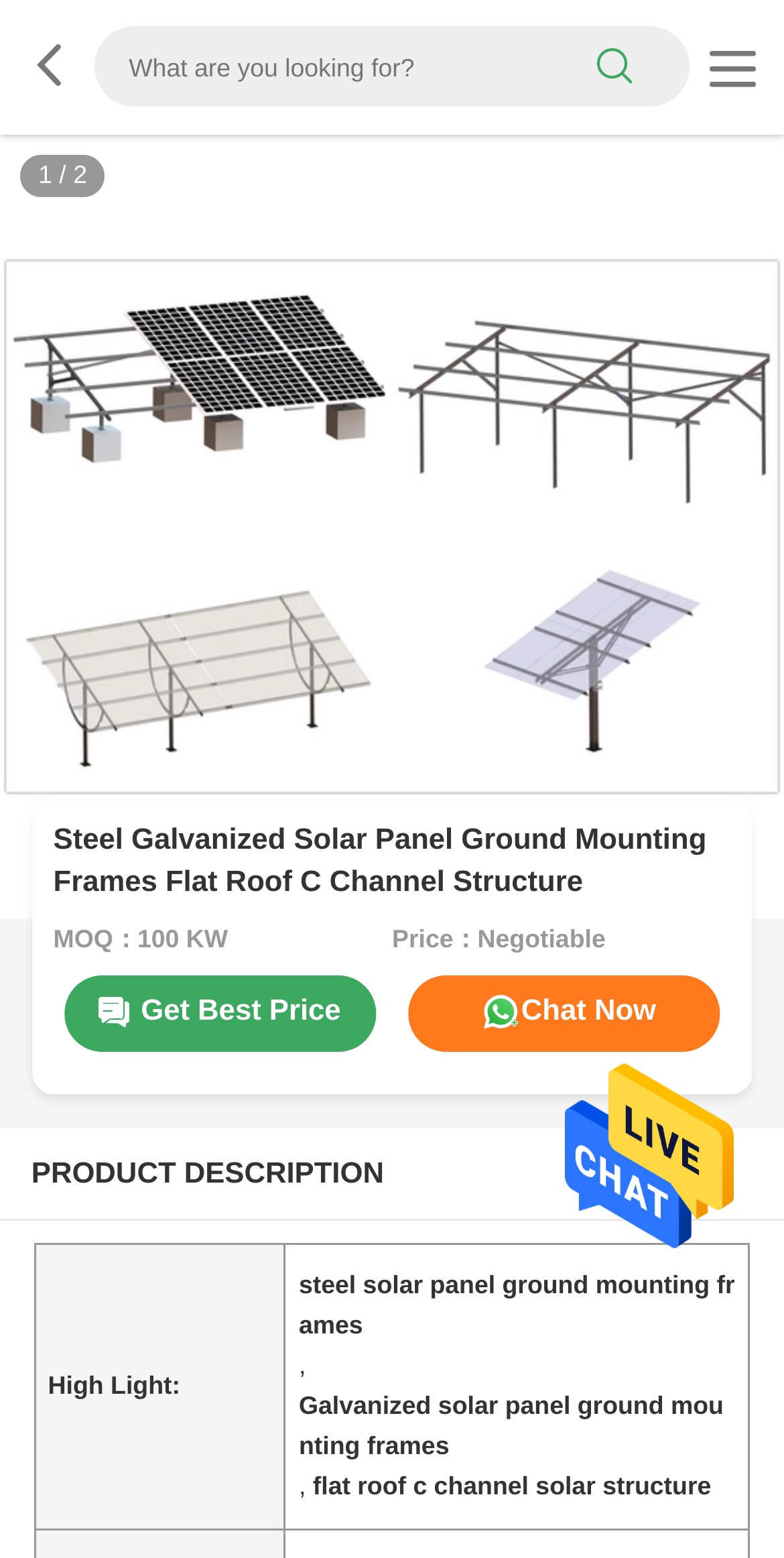What is the product name? Examine the screenshot and reply using just one word or a brief phrase.

Steel Galvanized Solar Panel Ground Mounting Frames Flat Roof C Channel Structure